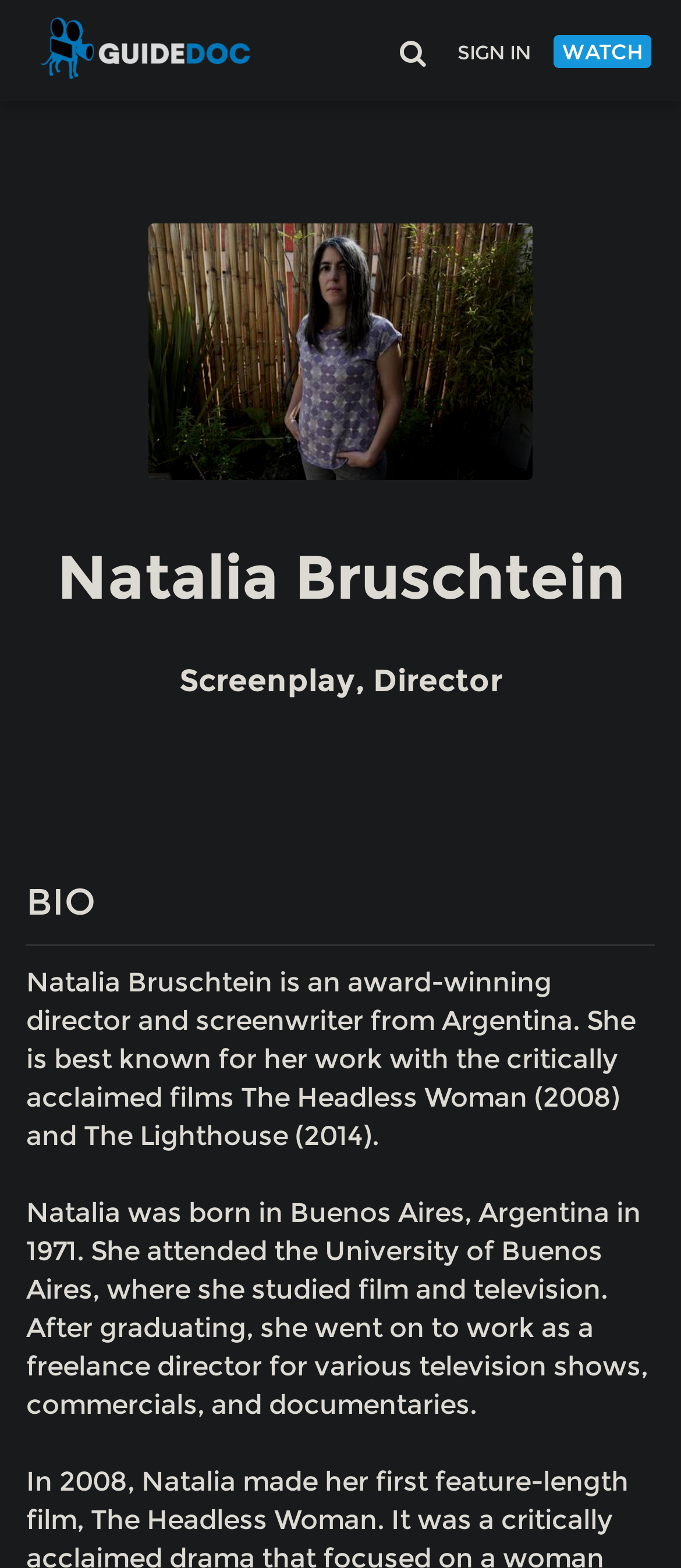Please provide a one-word or phrase answer to the question: 
What is the year Natalia Bruschtein was born?

1971